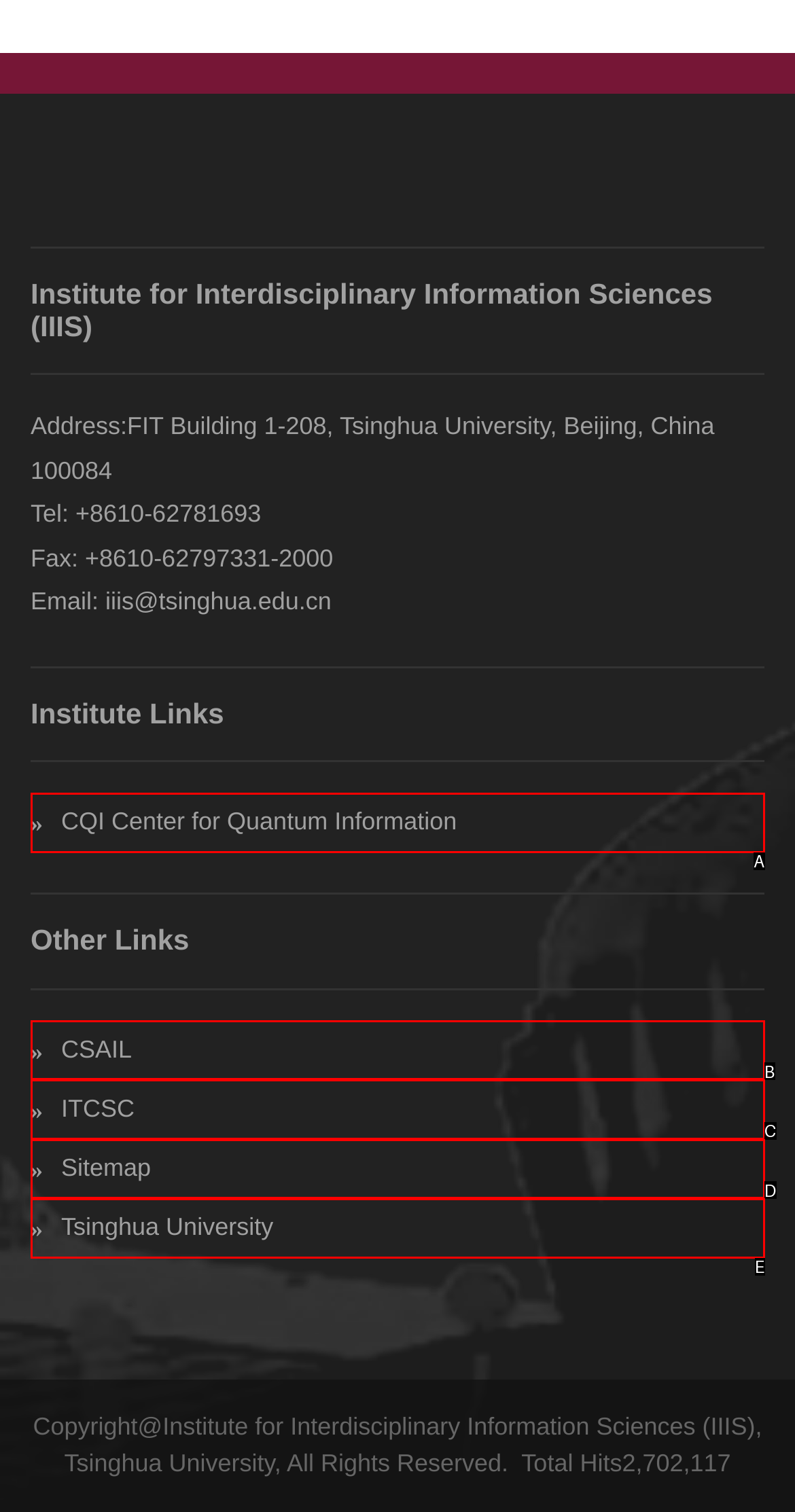Select the HTML element that best fits the description: »CQI Center for Quantum Information
Respond with the letter of the correct option from the choices given.

A